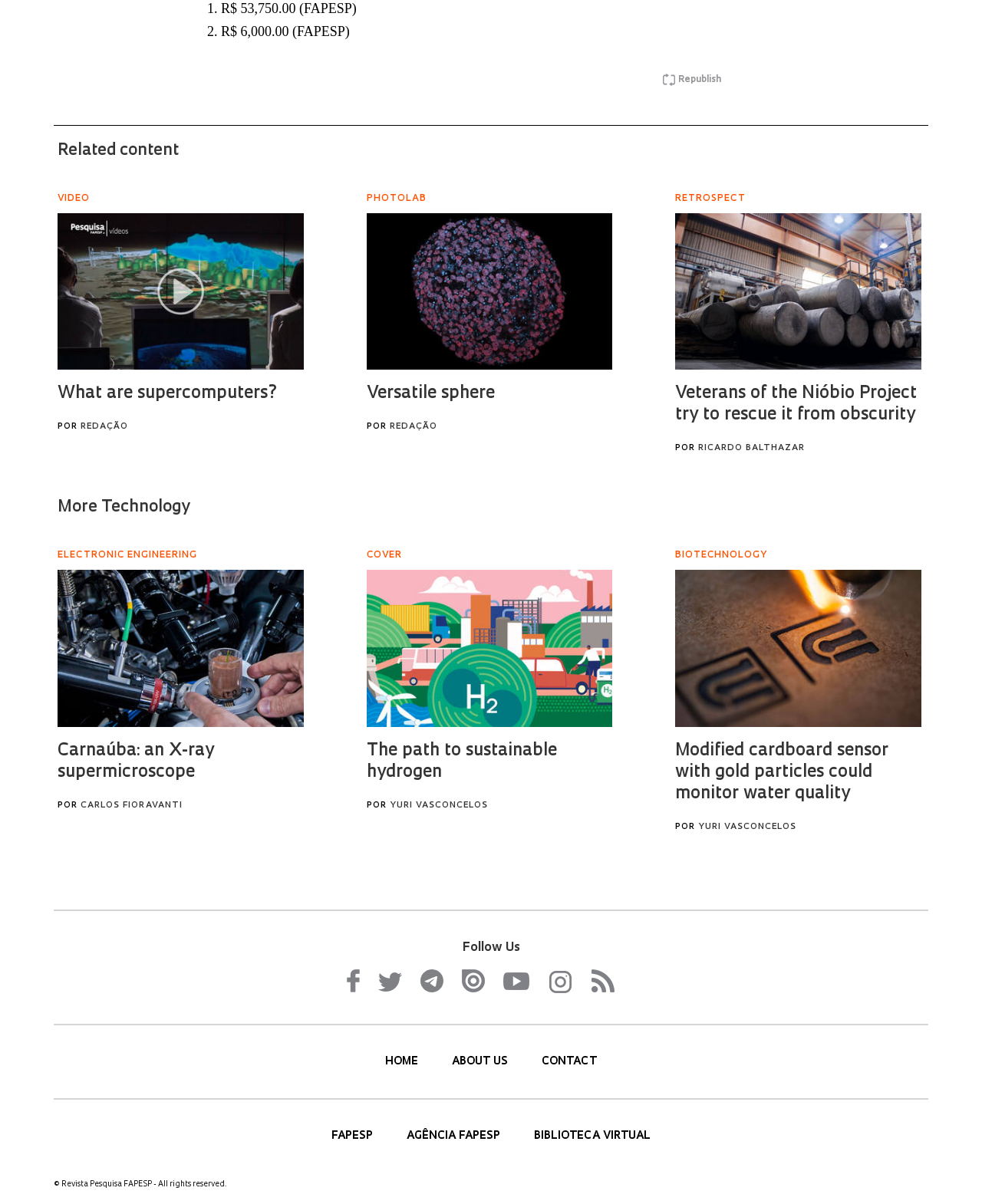What is the copyright information?
Look at the screenshot and give a one-word or phrase answer.

© Revista Pesquisa FAPESP - All rights reserved.